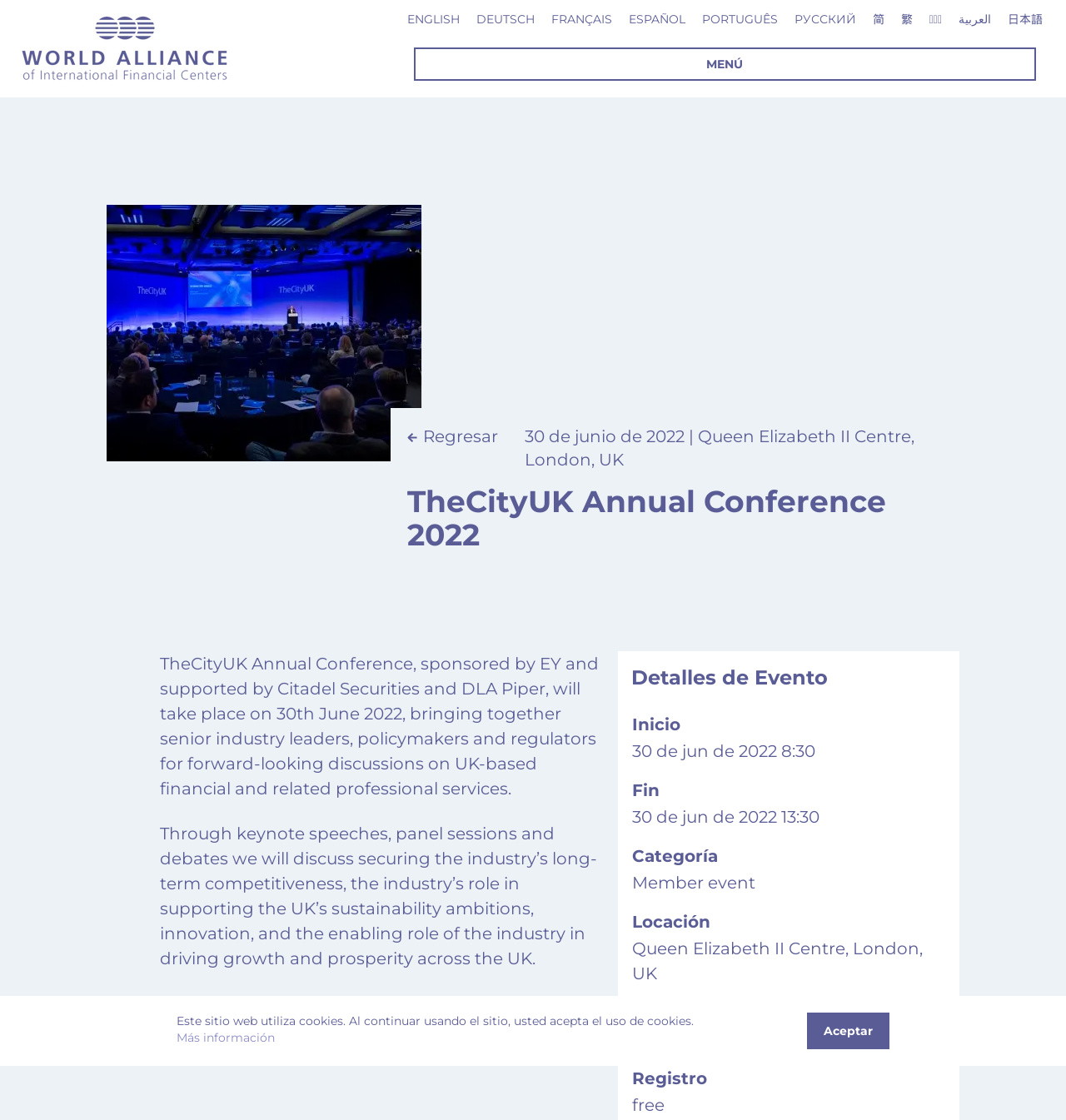What is the language of the webpage?
Refer to the screenshot and deliver a thorough answer to the question presented.

The webpage provides links to switch between multiple languages, including English, Deutsch, Français, Español, Português, Русский, 简, 繁, 한국어, العربية, and 日本語.